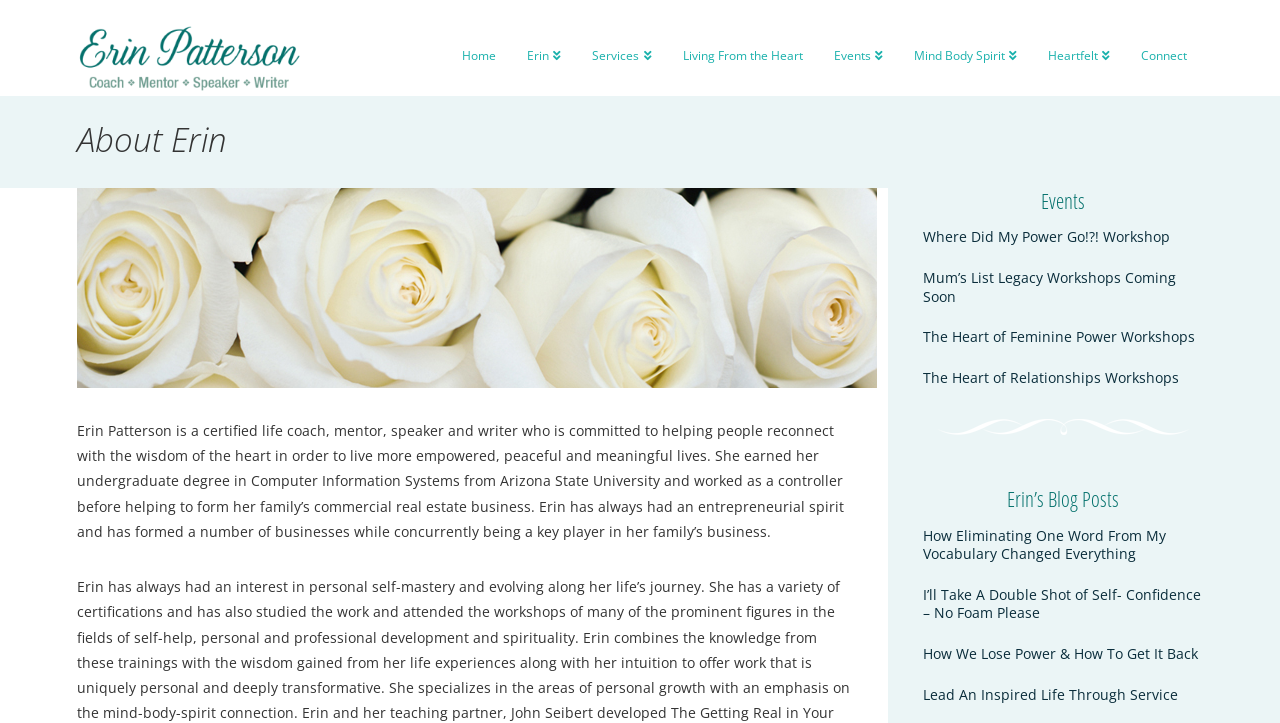Provide a short answer using a single word or phrase for the following question: 
What is the profession of Erin Patterson?

Life coach